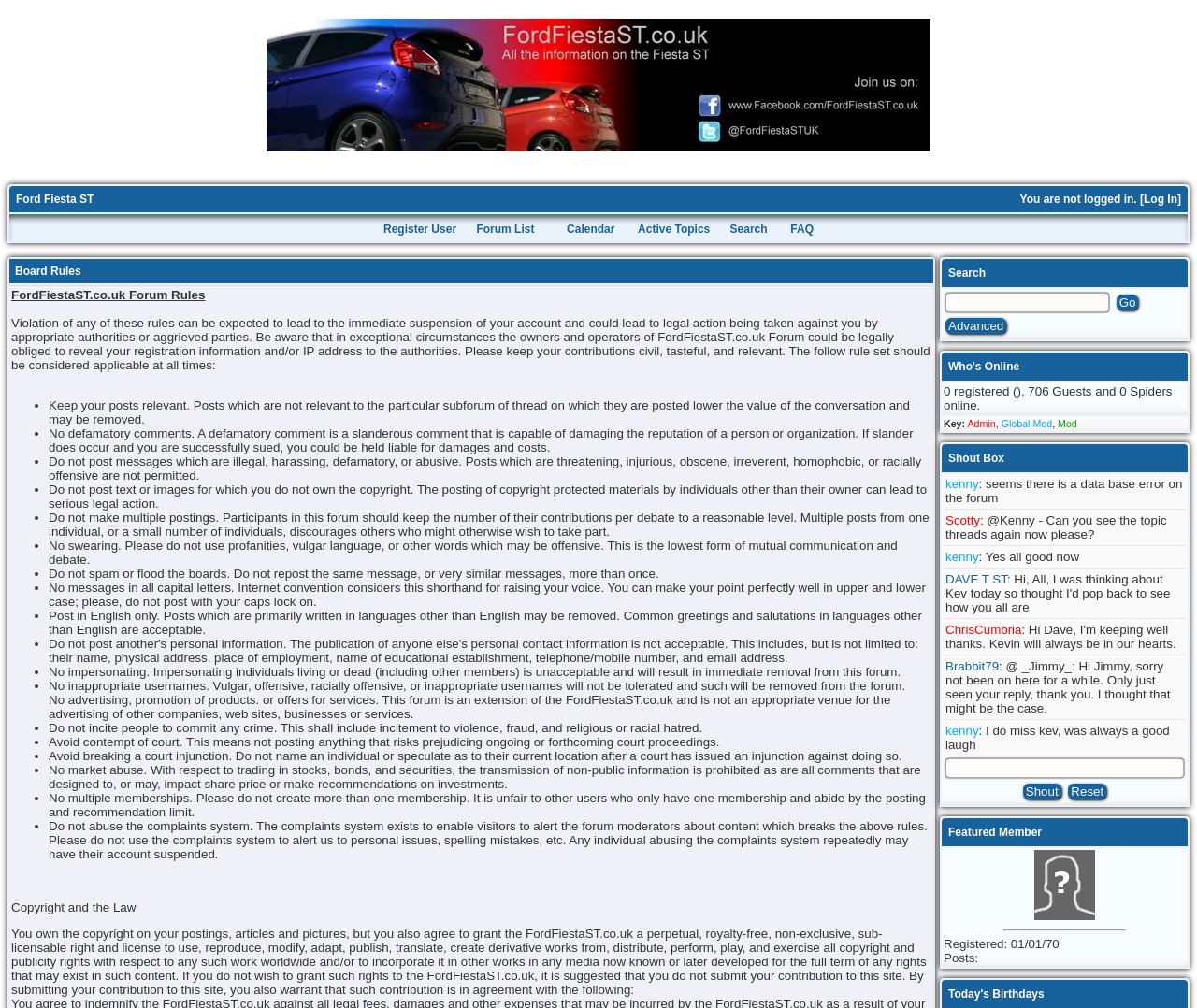Give a concise answer using one word or a phrase to the following question:
How many guests are online?

706